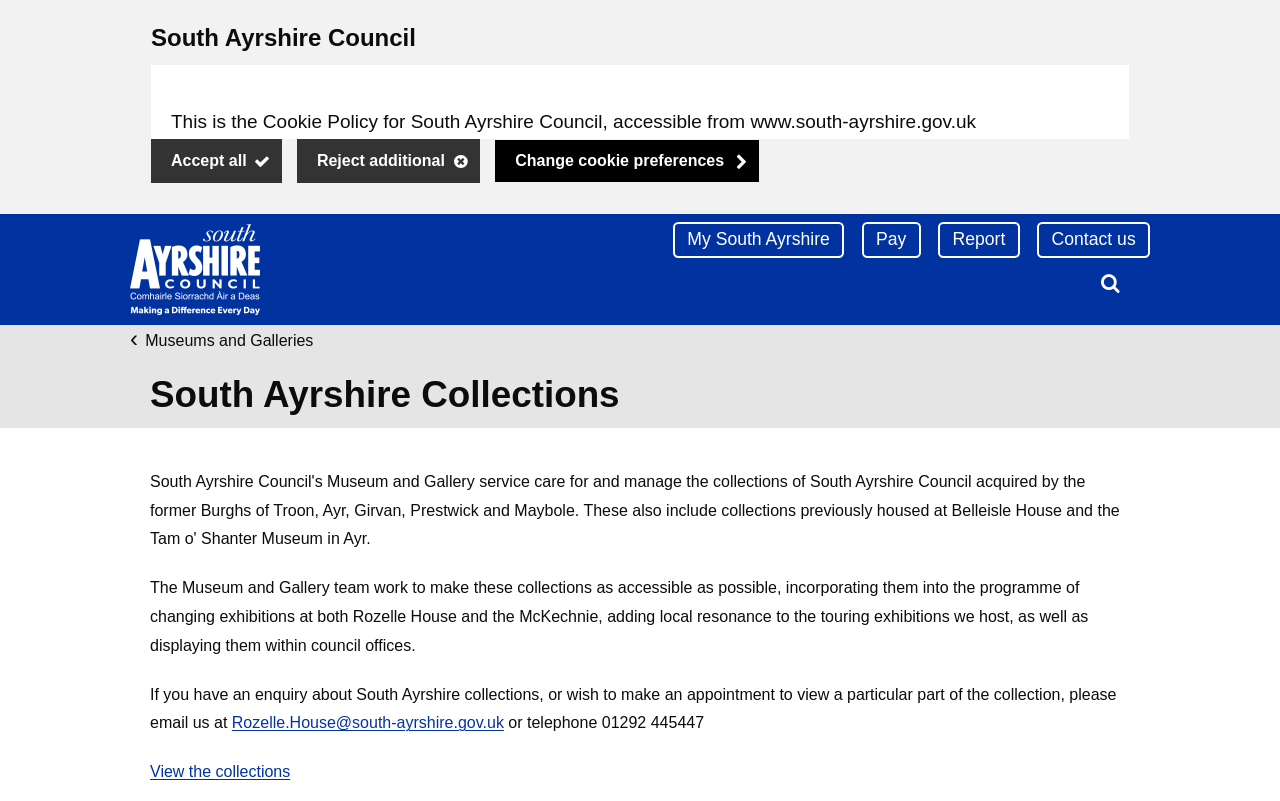Find and provide the bounding box coordinates for the UI element described with: "My South Ayrshire".

[0.526, 0.277, 0.659, 0.322]